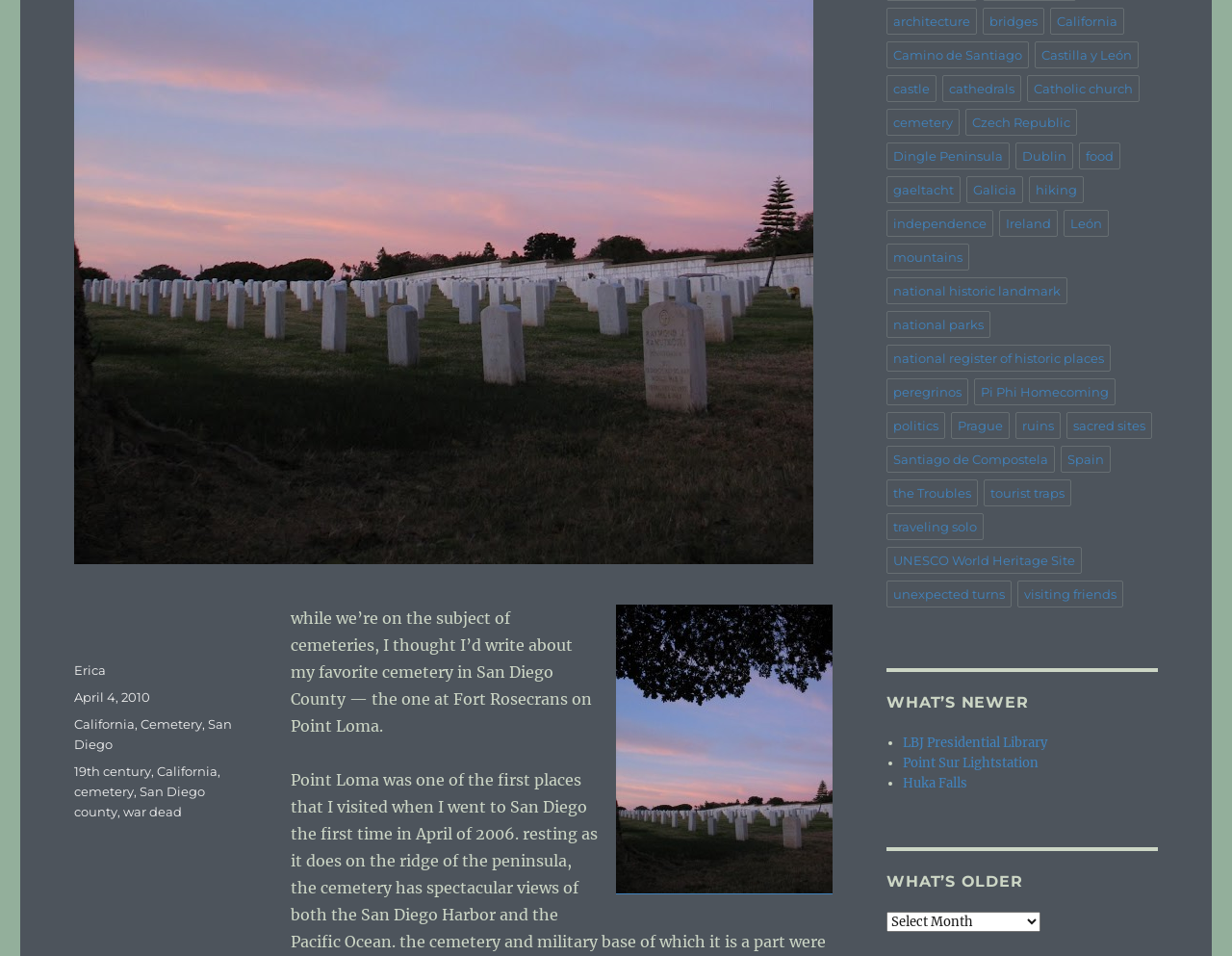Determine the coordinates of the bounding box for the clickable area needed to execute this instruction: "read about the cemetery in San Diego County".

[0.236, 0.636, 0.481, 0.769]